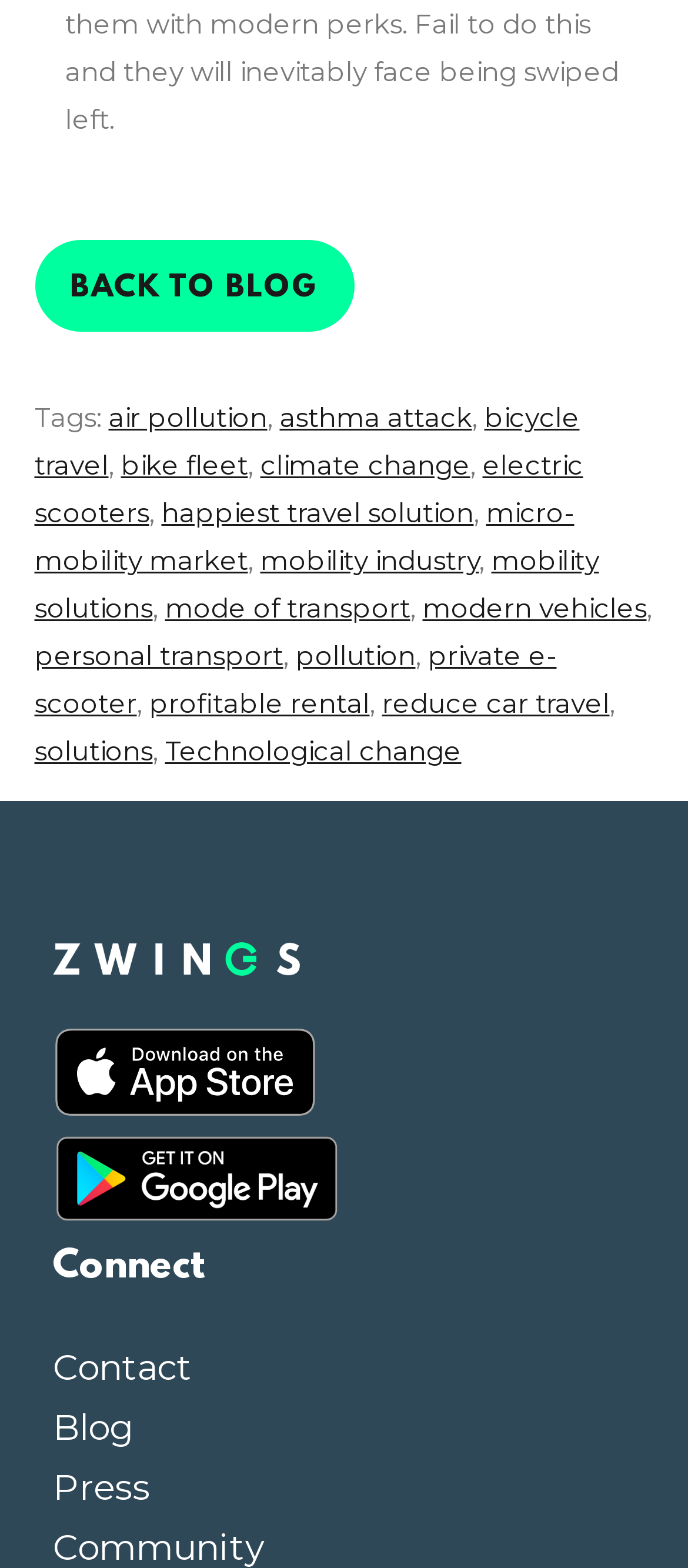Please specify the bounding box coordinates of the clickable region to carry out the following instruction: "view Zwings". The coordinates should be four float numbers between 0 and 1, in the format [left, top, right, bottom].

[0.077, 0.601, 0.923, 0.622]